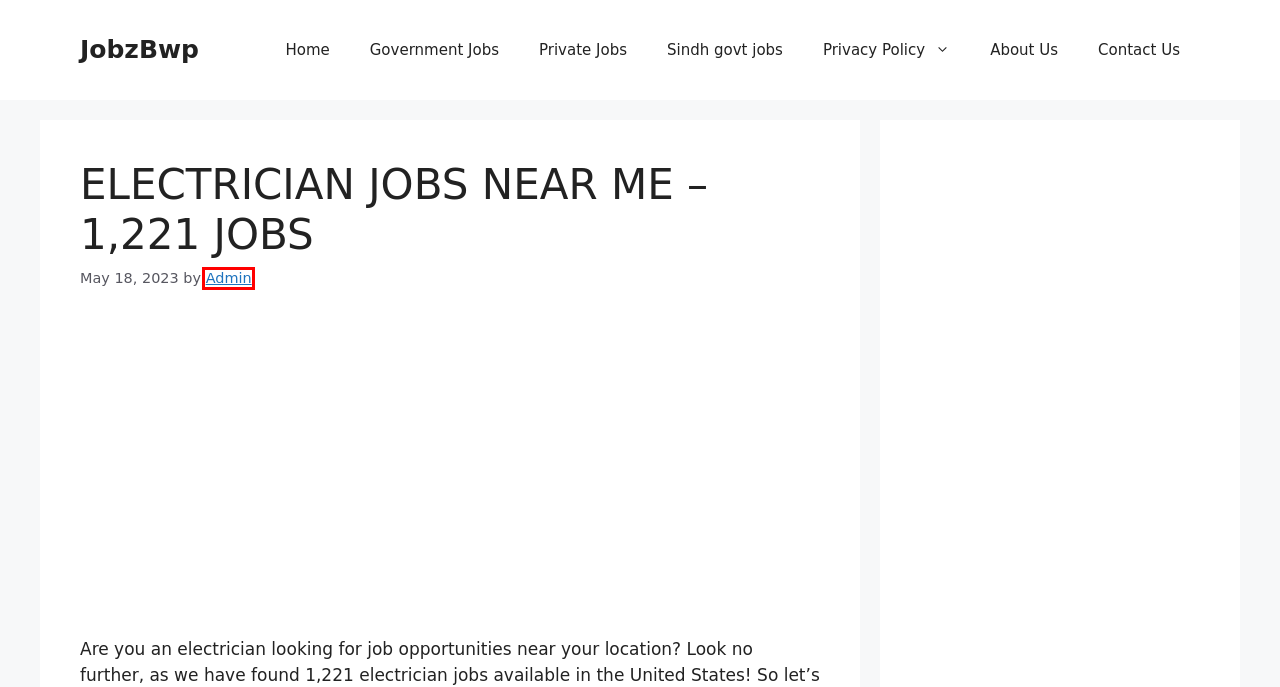Observe the screenshot of a webpage with a red bounding box around an element. Identify the webpage description that best fits the new page after the element inside the bounding box is clicked. The candidates are:
A. Contact Us - JobzBwp
B. JobzBwp -
C. Privacy Policy - JobzBwp
D. Government Jobs - JobzBwp
E. Sindh govt jobs - JobzBwp
F. About Us - JobzBwp
G. Admin - JobzBwp
H. Disclaimer - JobzBwp

G